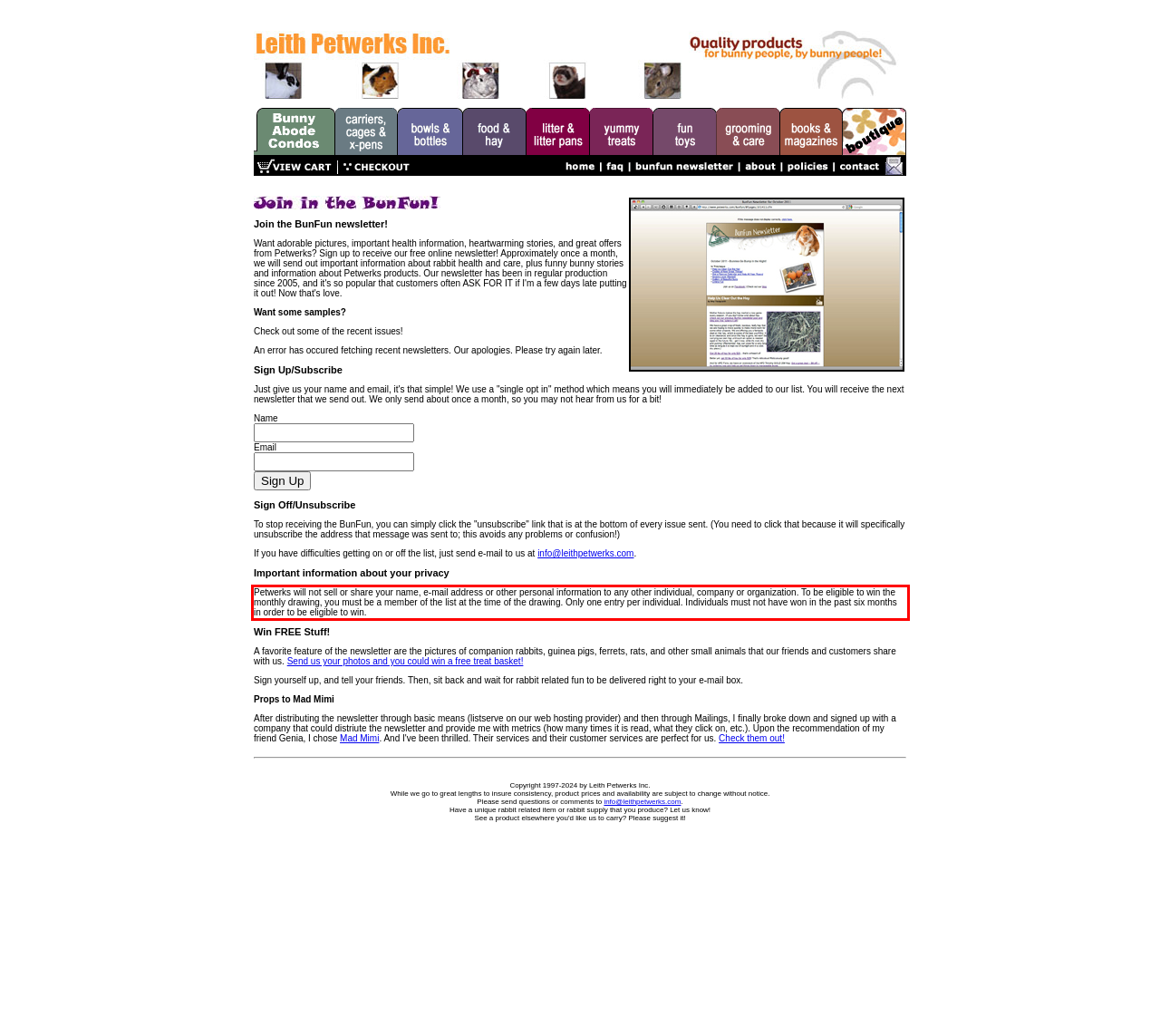Given a webpage screenshot with a red bounding box, perform OCR to read and deliver the text enclosed by the red bounding box.

Petwerks will not sell or share your name, e-mail address or other personal information to any other individual, company or organization. To be eligible to win the monthly drawing, you must be a member of the list at the time of the drawing. Only one entry per individual. Individuals must not have won in the past six months in order to be eligible to win.